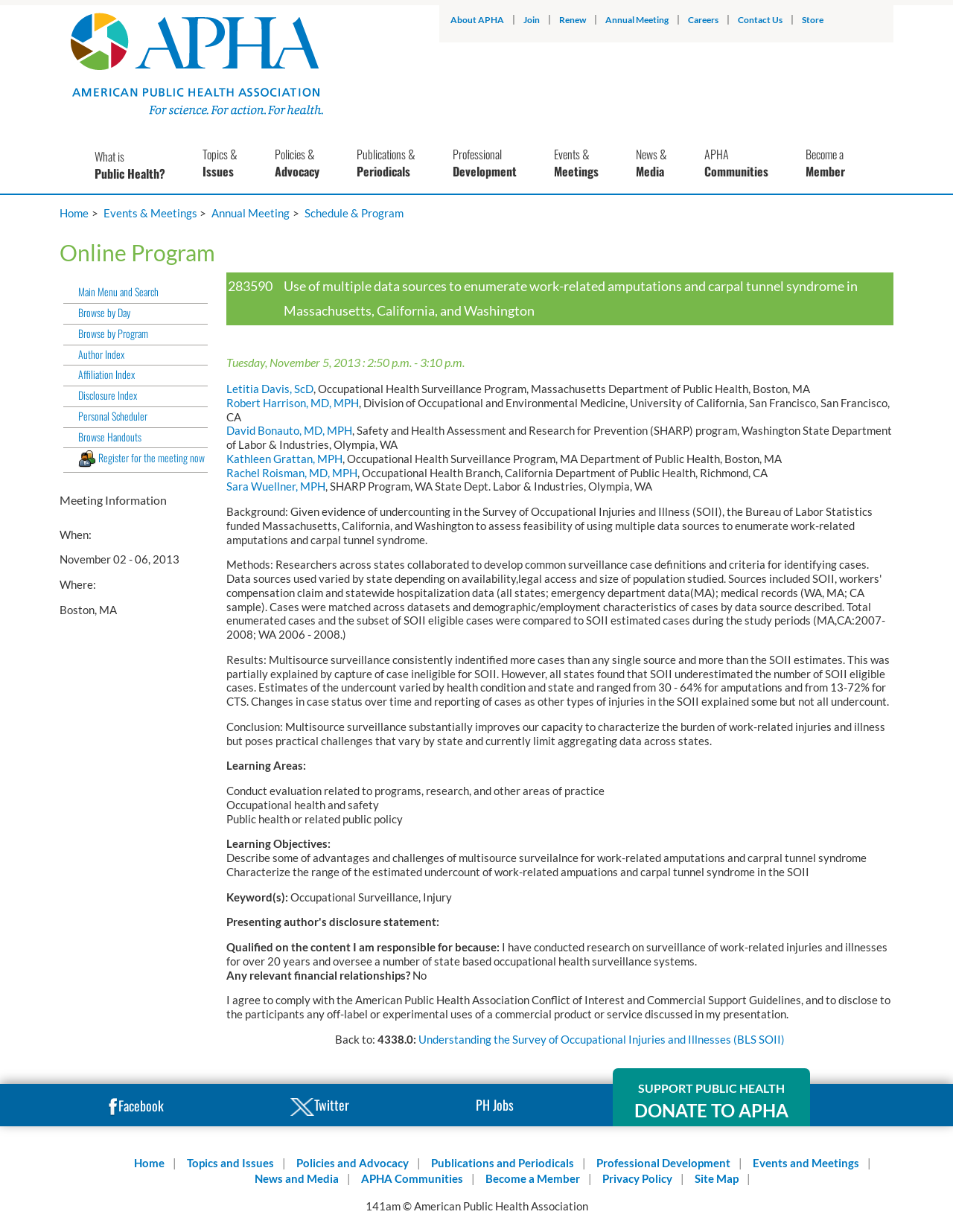Please provide the bounding box coordinates for the element that needs to be clicked to perform the instruction: "Search for a topic". The coordinates must consist of four float numbers between 0 and 1, formatted as [left, top, right, bottom].

[0.062, 0.105, 0.347, 0.116]